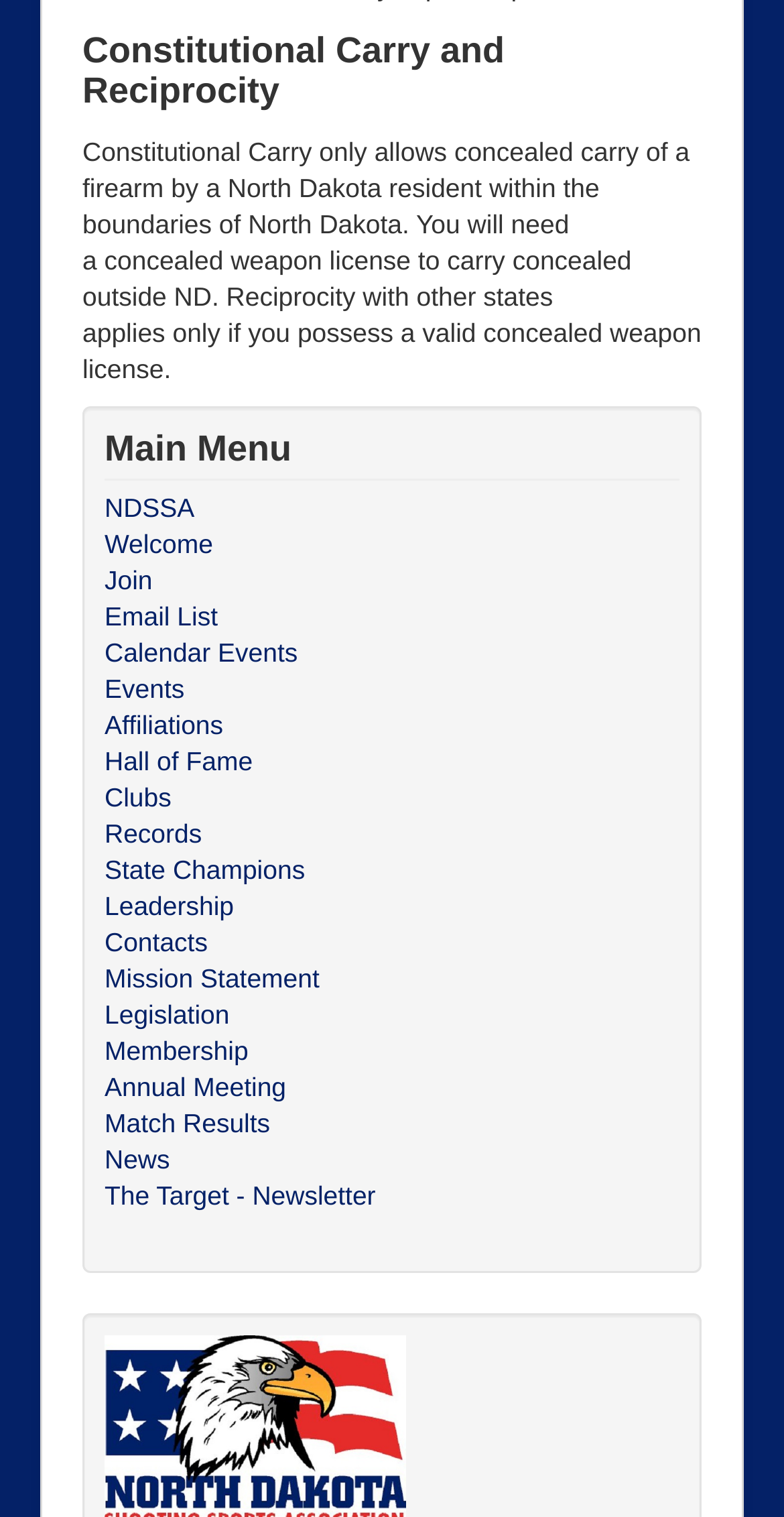Identify the bounding box coordinates for the UI element described by the following text: "Events". Provide the coordinates as four float numbers between 0 and 1, in the format [left, top, right, bottom].

[0.133, 0.443, 0.867, 0.467]